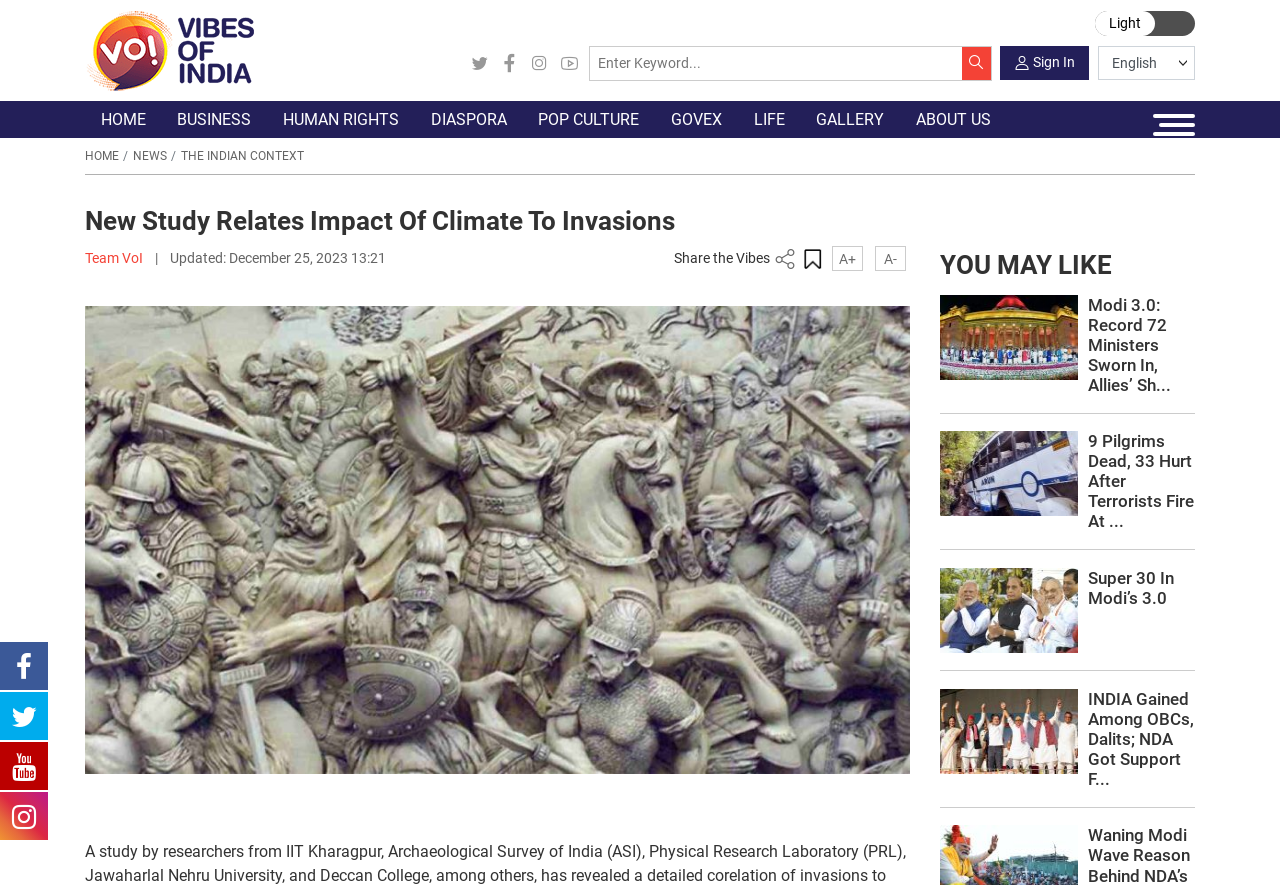Kindly respond to the following question with a single word or a brief phrase: 
What is the name of the website?

Vibes of India